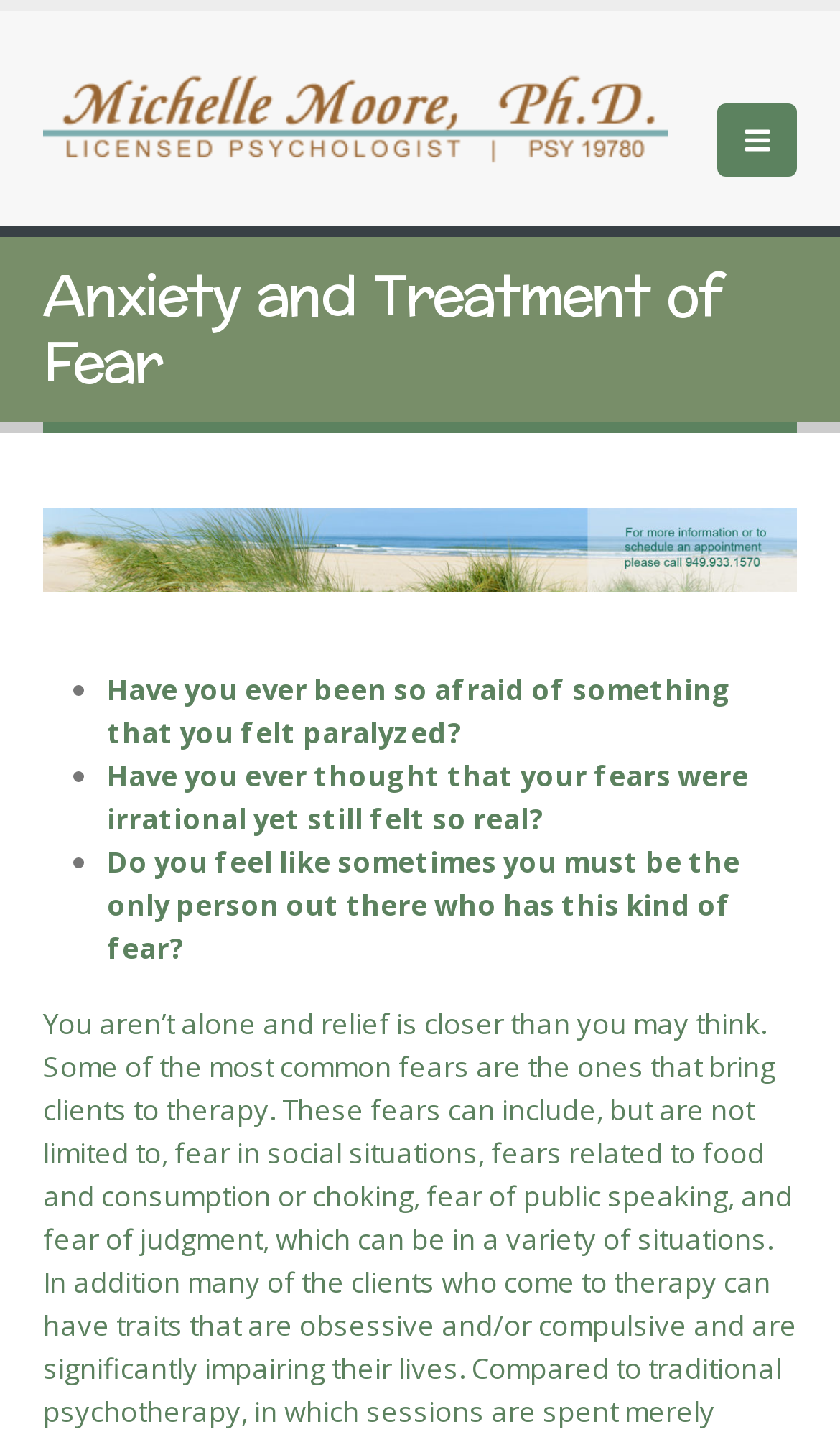Respond to the question below with a single word or phrase:
What is the theme of the questions asked on this webpage?

Fear and Anxiety